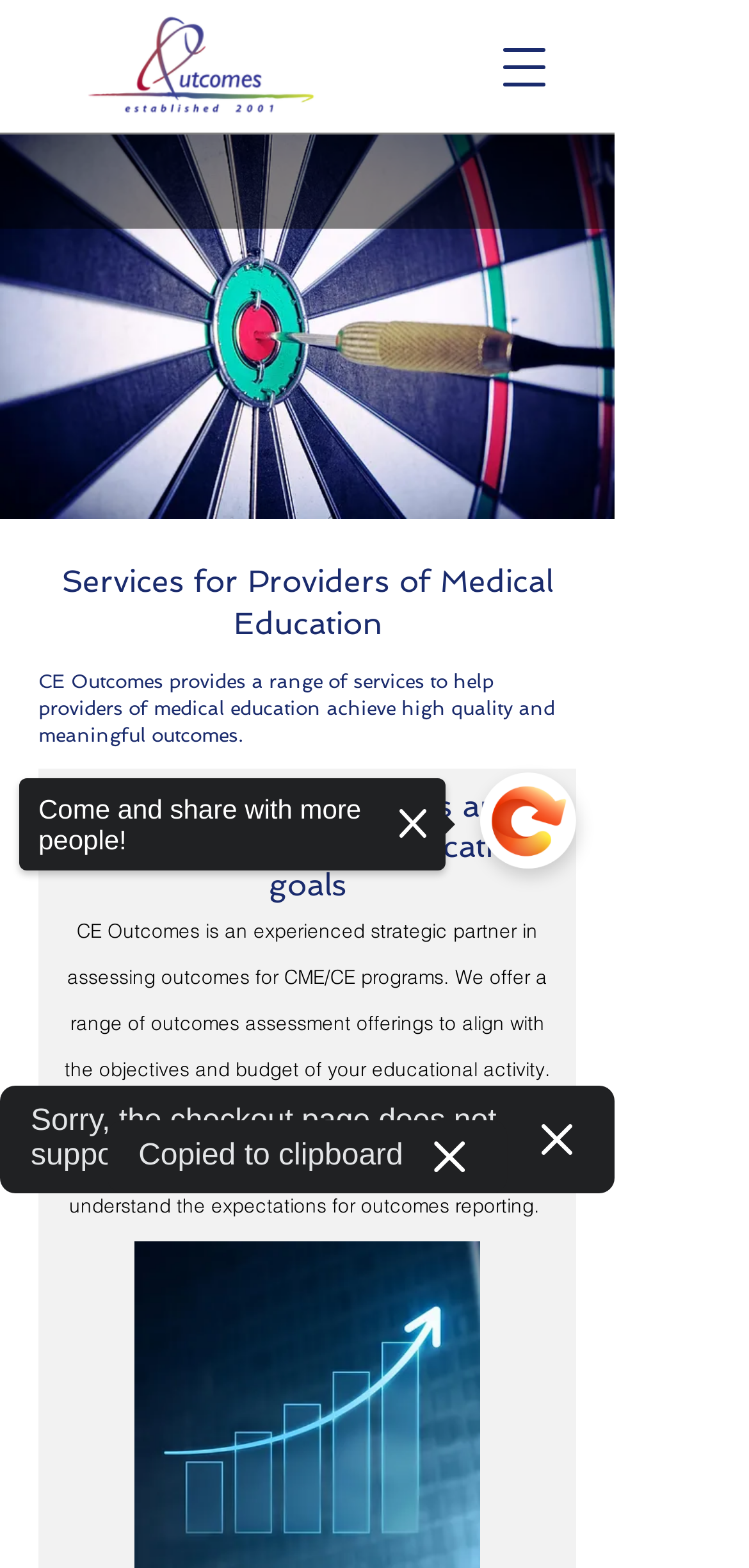Respond to the following question with a brief word or phrase:
What is the main service provided by CE Outcomes?

Outcomes assessments